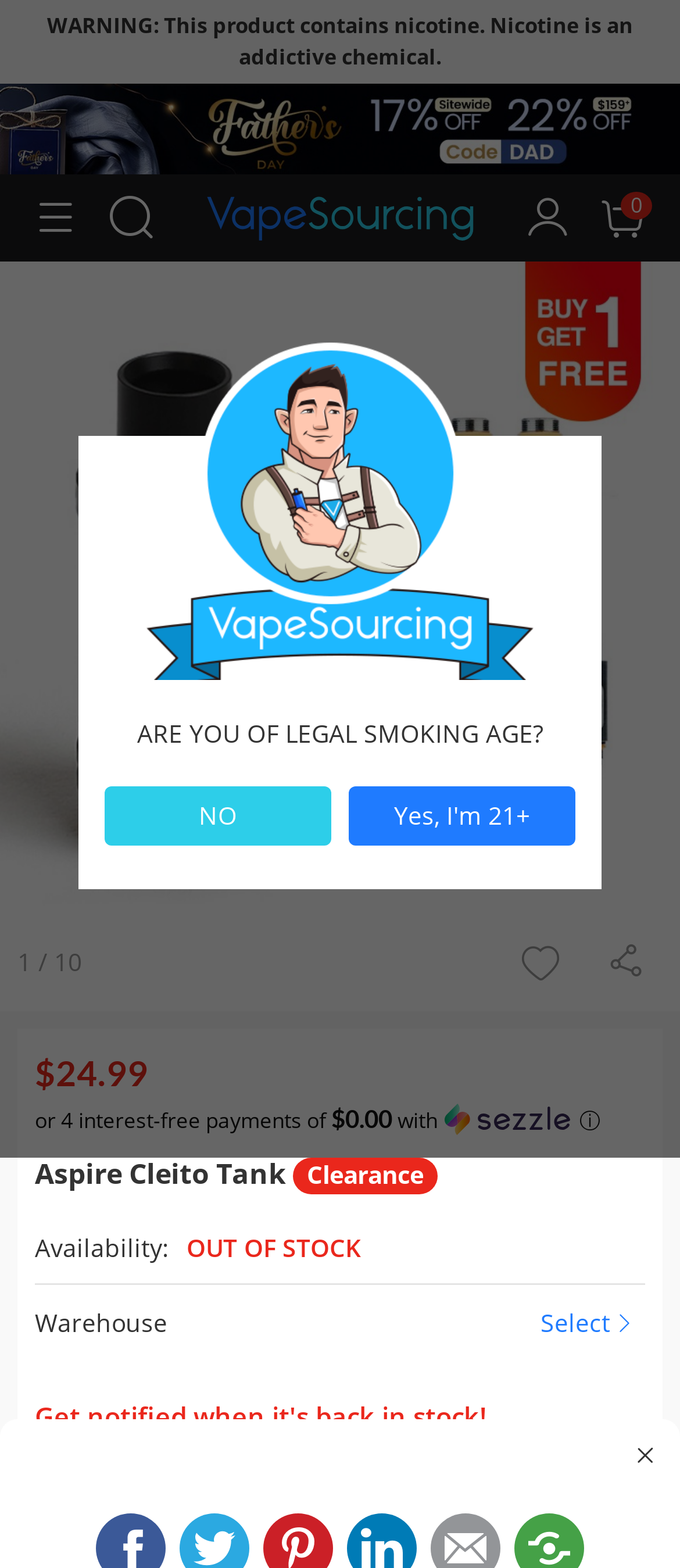Describe the webpage meticulously, covering all significant aspects.

The webpage is about the Aspire Cleito Tank, a sub-ohm tank for vaping, available at Vapesourcing for $17.4 USD. At the top of the page, there is a warning message stating that the product contains nicotine, which is an addictive chemical. Below this warning, there are two links: "2024 Father's Day Vape Sale" and "vape online store", each accompanied by an image. 

To the right of these links, there are two icons, one with a shopping cart and another with a heart. Below these icons, there is a list of 10 images showcasing the Aspire Cleito Tank from different angles. 

On the right side of the page, there is a section with pricing information, displaying the original price of $24.99 and an option for 4 interest-free payments of $0.00 with Sezzle. Below this section, there is a heading "Aspire Cleito Tank Clearance" and information about the product's availability, which is currently out of stock. 

Further down, there is a section with warehouse information and a dropdown menu to select a warehouse. Below this section, there is a form to enter an email address and a submit button. 

At the bottom of the page, there is an age verification section, featuring an image and a question asking if the user is of legal smoking age, with a "NO" button below.